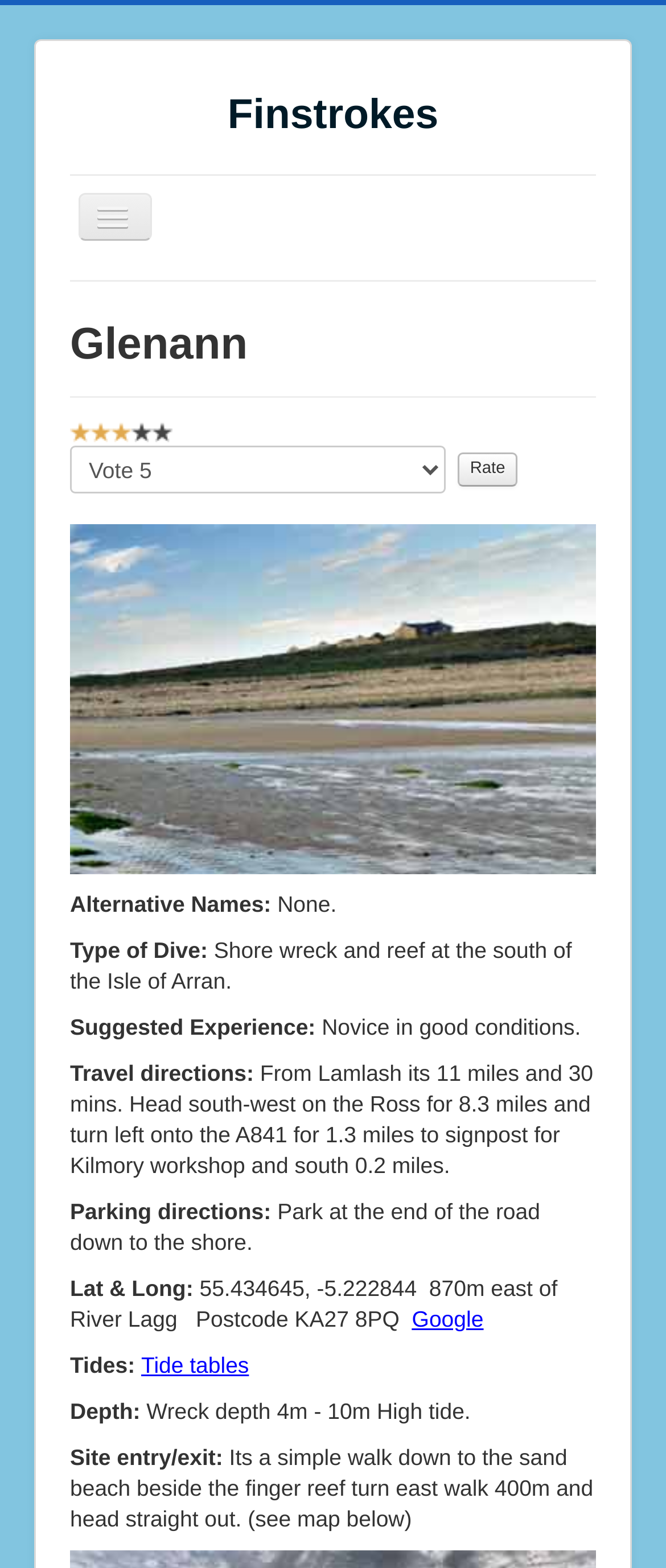Determine the bounding box coordinates (top-left x, top-left y, bottom-right x, bottom-right y) of the UI element described in the following text: Shore dive

[0.105, 0.249, 0.895, 0.284]